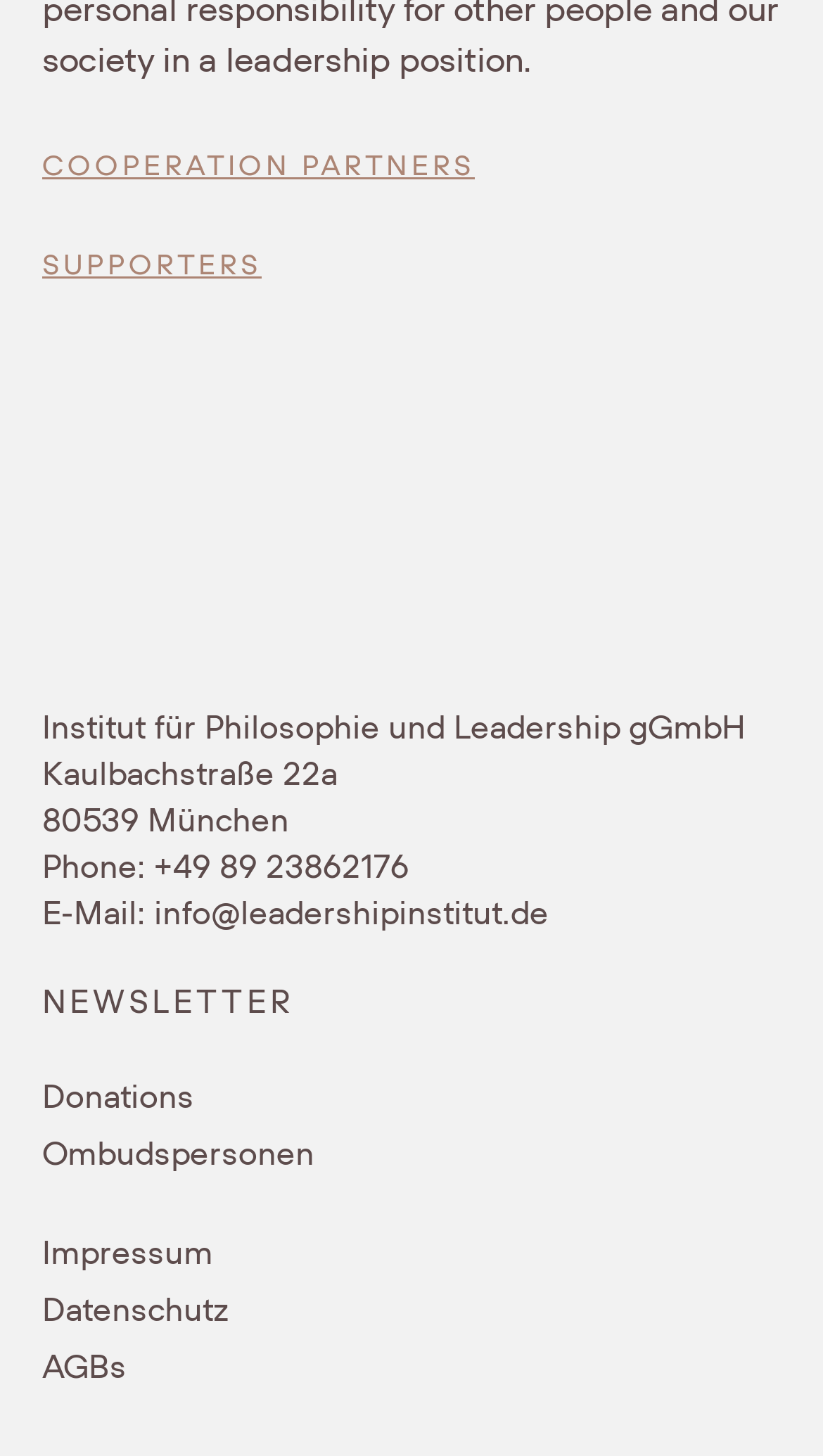Find and specify the bounding box coordinates that correspond to the clickable region for the instruction: "Visit the Responsive website".

None